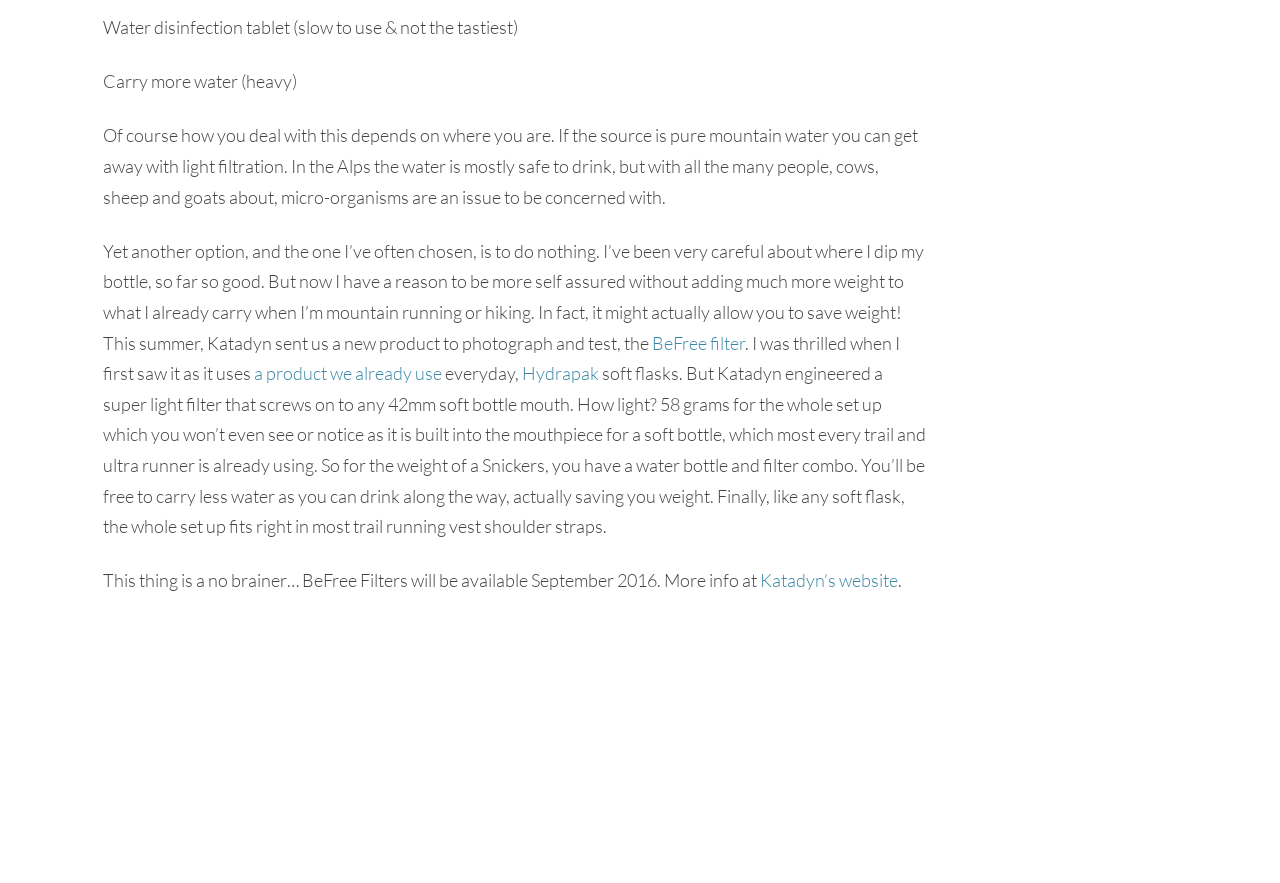Determine the bounding box coordinates of the region I should click to achieve the following instruction: "Go to 'TRAIL RUNNING'". Ensure the bounding box coordinates are four float numbers between 0 and 1, i.e., [left, top, right, bottom].

[0.841, 0.25, 0.95, 0.274]